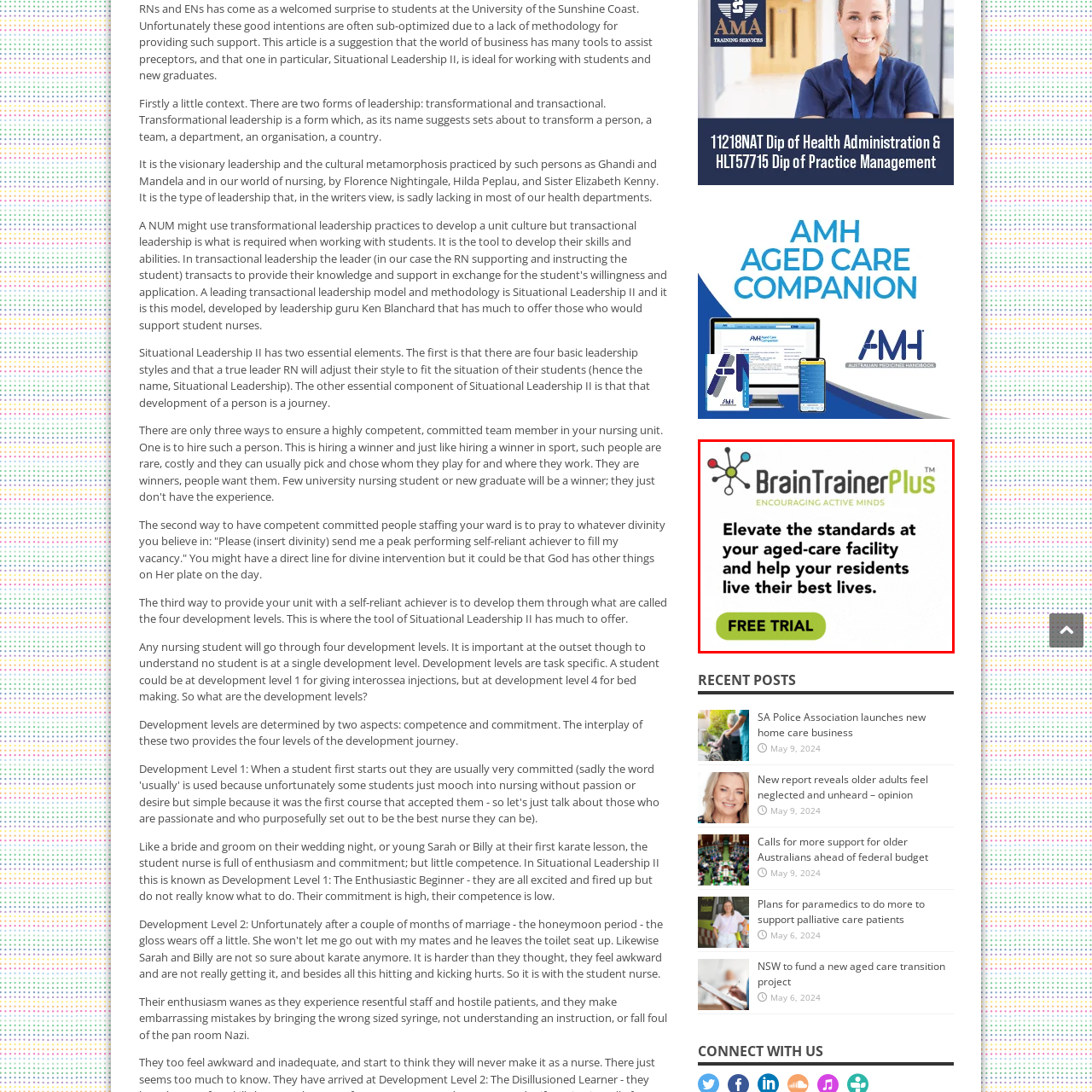Create a detailed narrative of the image inside the red-lined box.

The image promotes "BrainTrainerPlus," a program designed to enhance the quality of care in aged-care facilities. The caption highlights the program's mission by emphasizing the benefits of encouraging mental engagement among residents. It states, "Elevate the standards at your aged-care facility and help your residents live their best lives," suggesting a commitment to improving the well-being of elderly individuals. The call to action, "FREE TRIAL," invites aged-care providers to explore the program's offerings without commitment. Accompanied by a visually appealing graphic featuring colorful, interconnected nodes, the design captures attention while reinforcing the theme of active minds and cognitive enhancement.